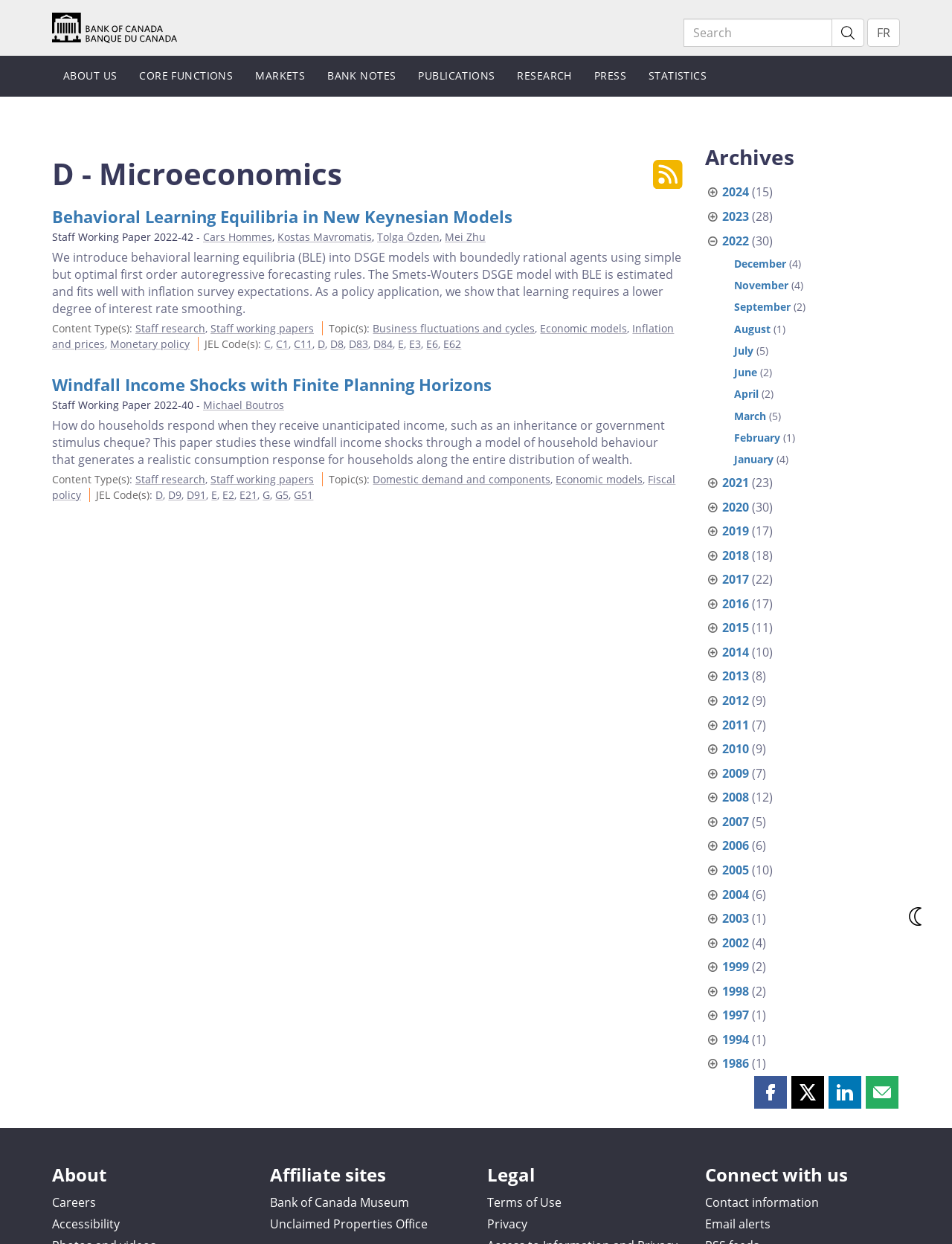Locate the bounding box coordinates of the area you need to click to fulfill this instruction: 'Subscribe to D - Microeconomics'. The coordinates must be in the form of four float numbers ranging from 0 to 1: [left, top, right, bottom].

[0.055, 0.126, 0.717, 0.154]